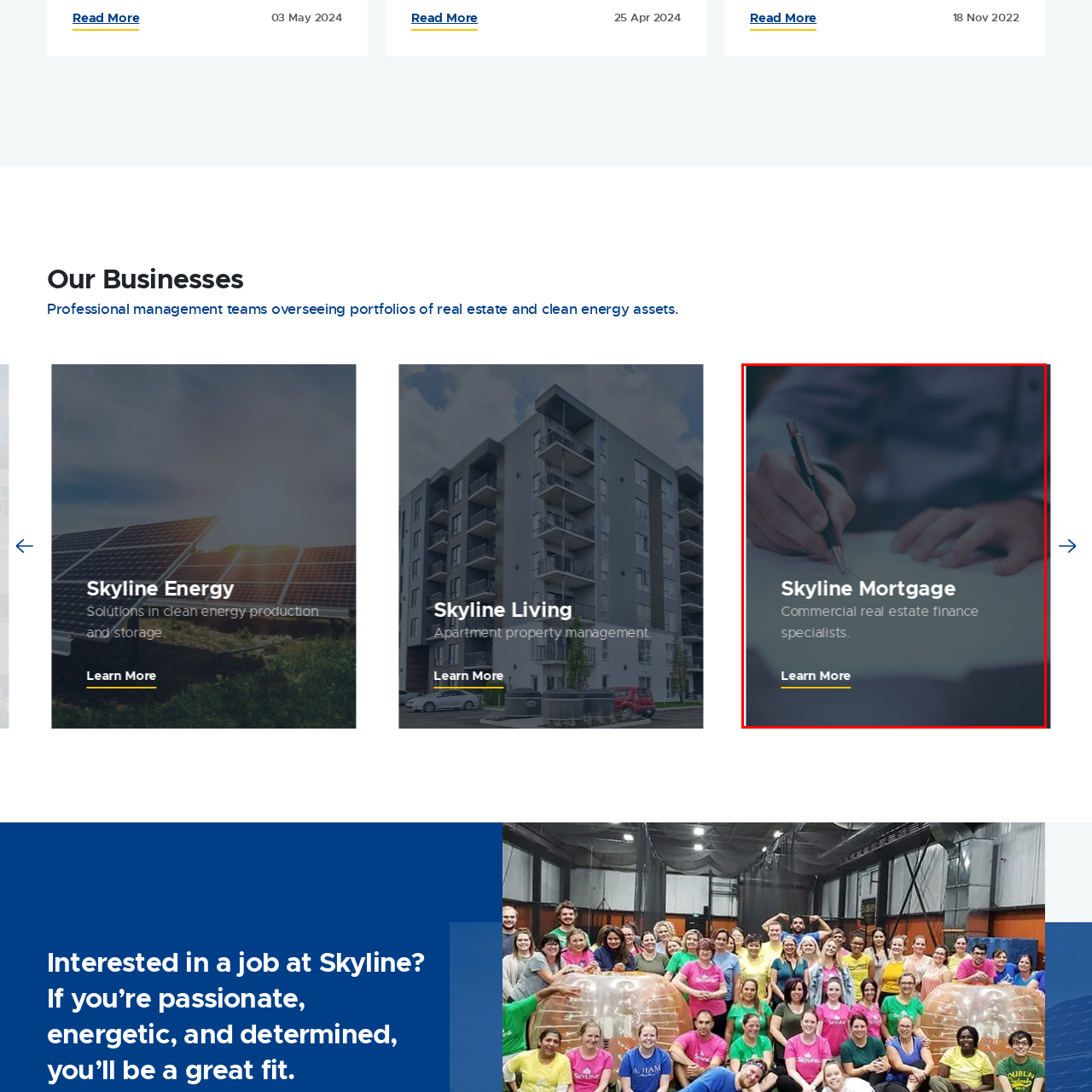Focus on the section marked by the red bounding box and reply with a single word or phrase: What is the company's specialization?

Commercial real estate finance